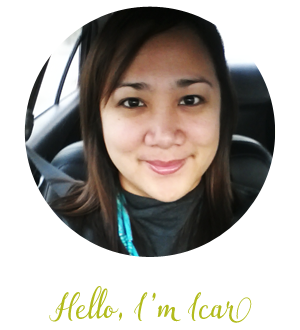Answer the question below using just one word or a short phrase: 
Where is the woman sitting?

A car